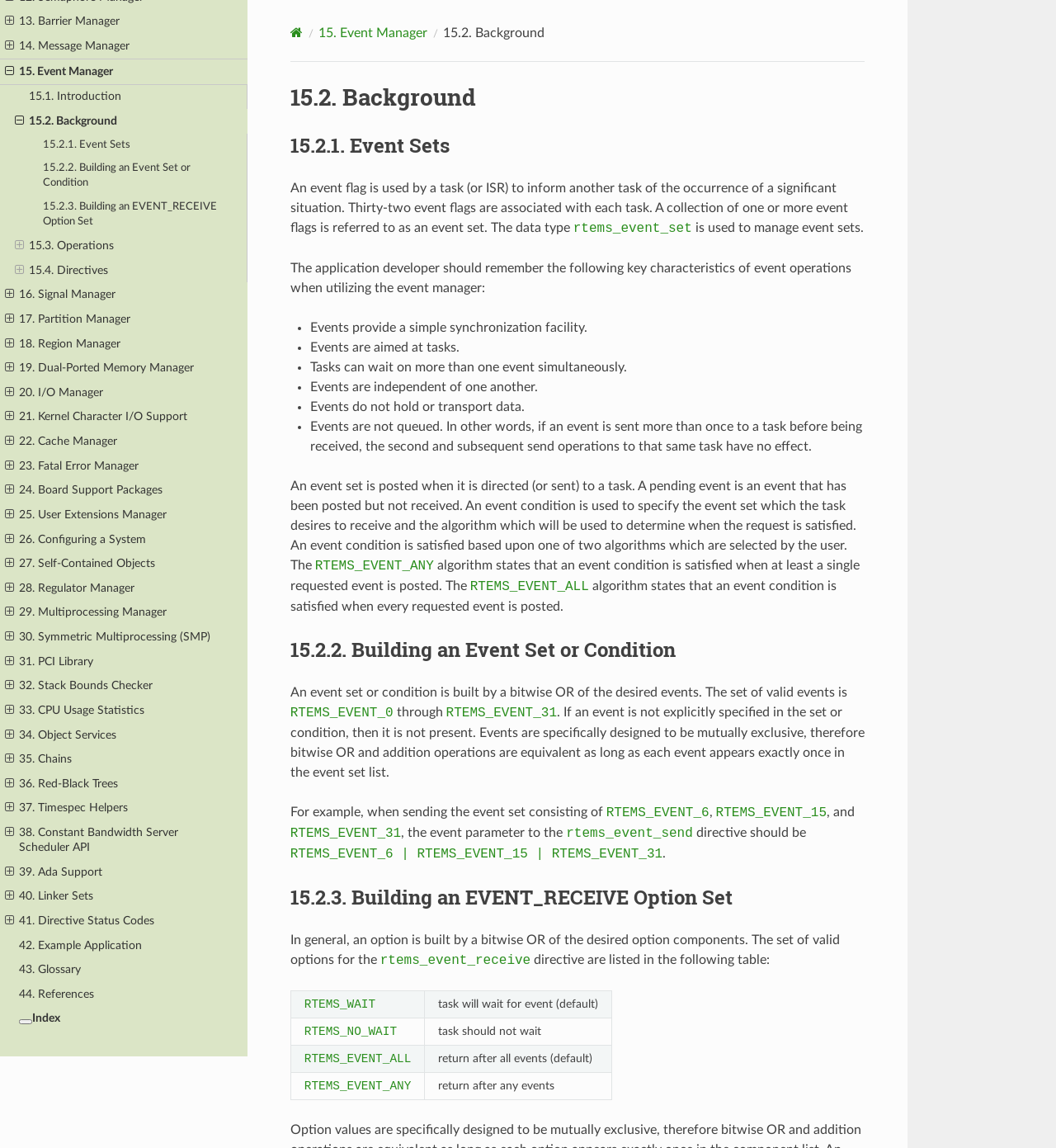Detail the webpage's structure and highlights in your description.

This webpage is a documentation guide for RTEMS Classic API, specifically the "Background" section of the "Event Manager" chapter. The page has a navigation menu at the top, with links to other sections of the guide, including "Home" and "15. Event Manager". Below the navigation menu, there is a table of contents with links to various subsections, including "15.2.1. Event Sets", "15.2.2. Building an Event Set or Condition", and so on.

The main content of the page is a list of links to different sections of the guide, with icons (represented by Unicode characters "\uf196" and "\uf147") next to each link. The links are organized in a vertical list, with each link taking up a small portion of the page. The links are densely packed, with little space between them.

At the bottom of the page, there is a separator line, followed by a link to "Open/close menu Index" and a navigation menu with links to other parts of the guide.